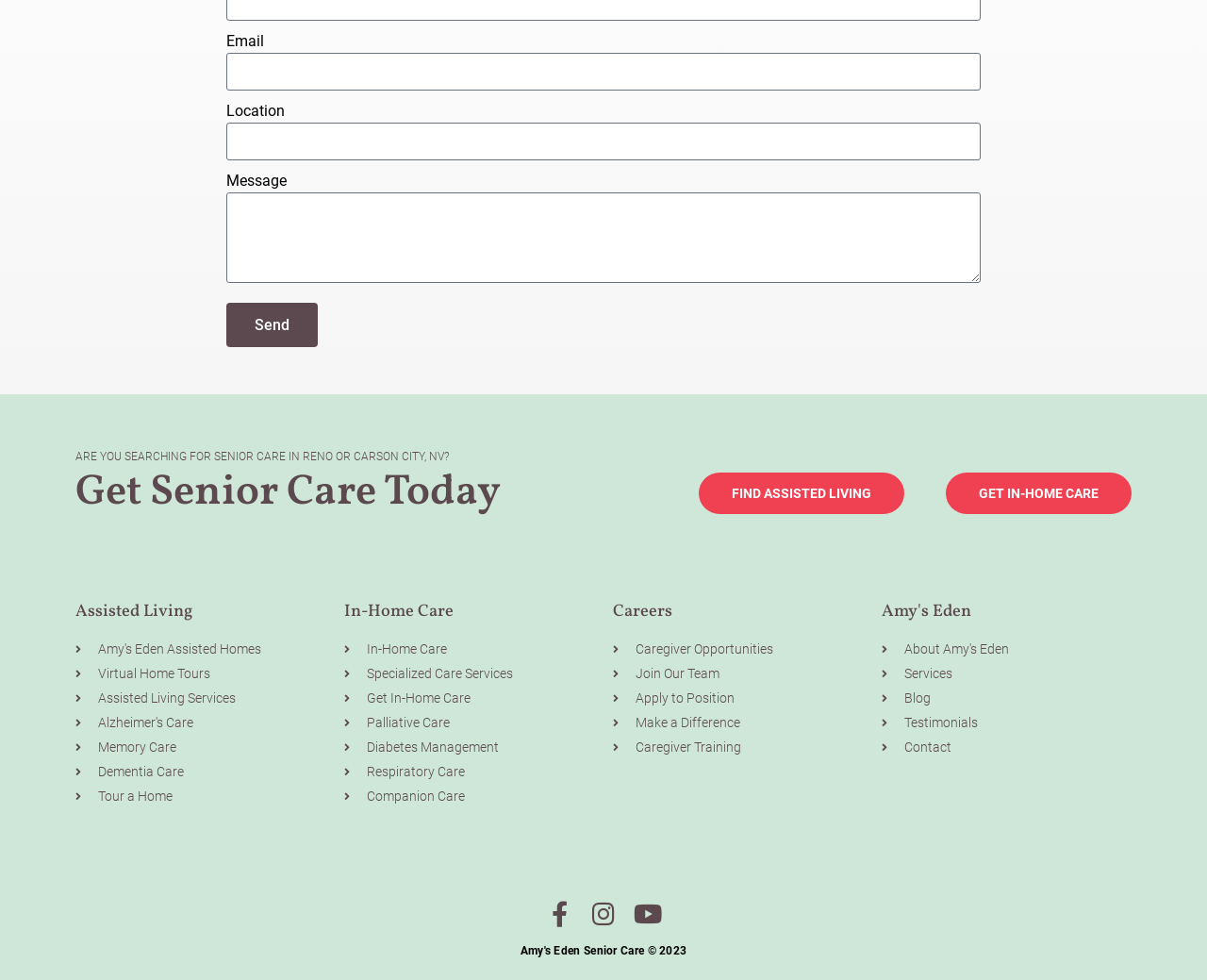What is the name of the organization? Based on the screenshot, please respond with a single word or phrase.

Amy's Eden